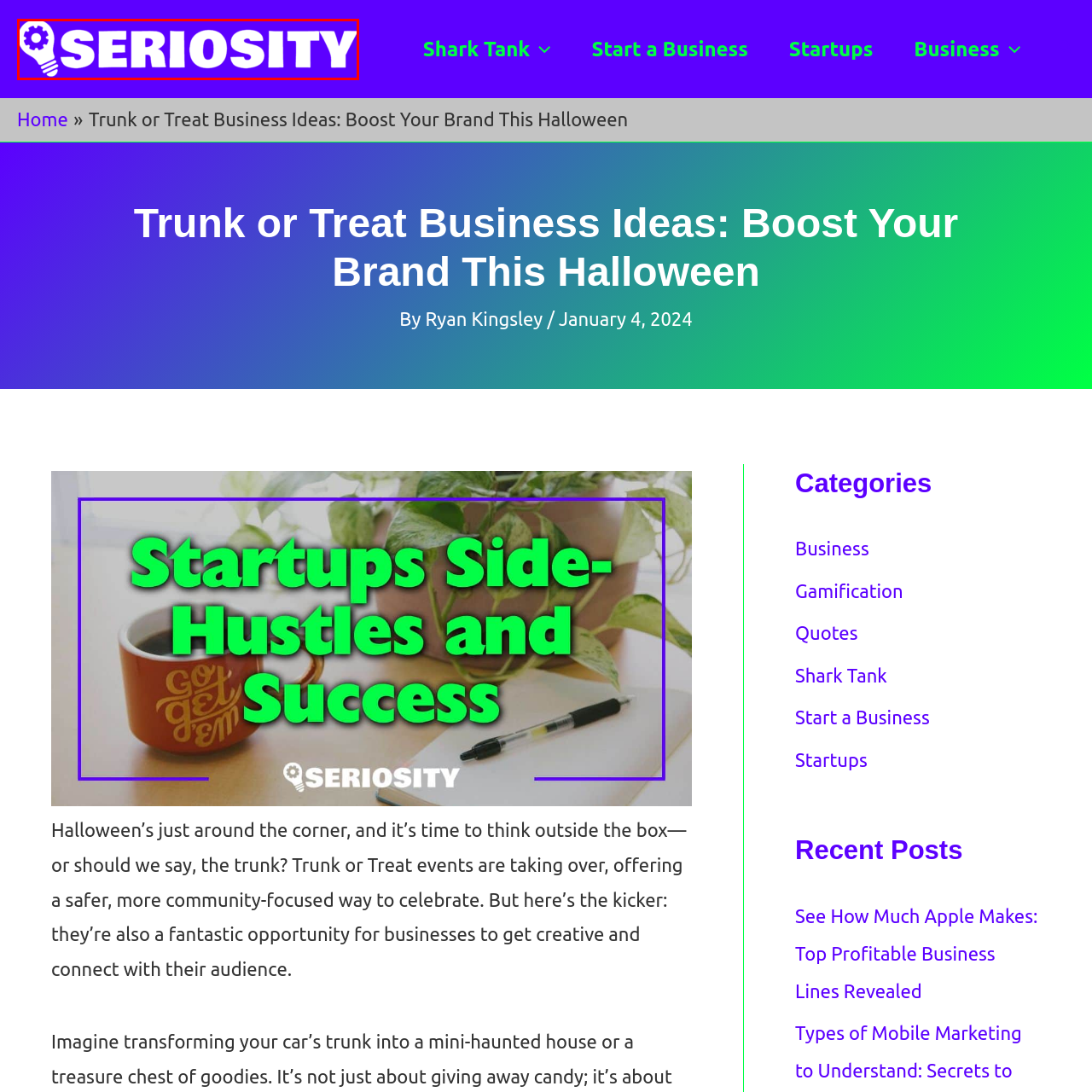Deliver a detailed explanation of the elements found in the red-marked area of the image.

The image features the word "SERIOSITY" prominently displayed in bold, capital letters, set against a vibrant purple background. Accompanying the text is a graphic element resembling a light bulb with a gear inside it, symbolizing creativity and innovation. This eye-catching design serves as the branding for Seriosity, a platform that likely focuses on engaging and imaginative business ideas, particularly in the context of the article "Trunk or Treat Business Ideas: Boost Your Brand This Halloween." The image effectively conveys a sense of fun and inventiveness, aligning with the theme of the upcoming Halloween festivities.